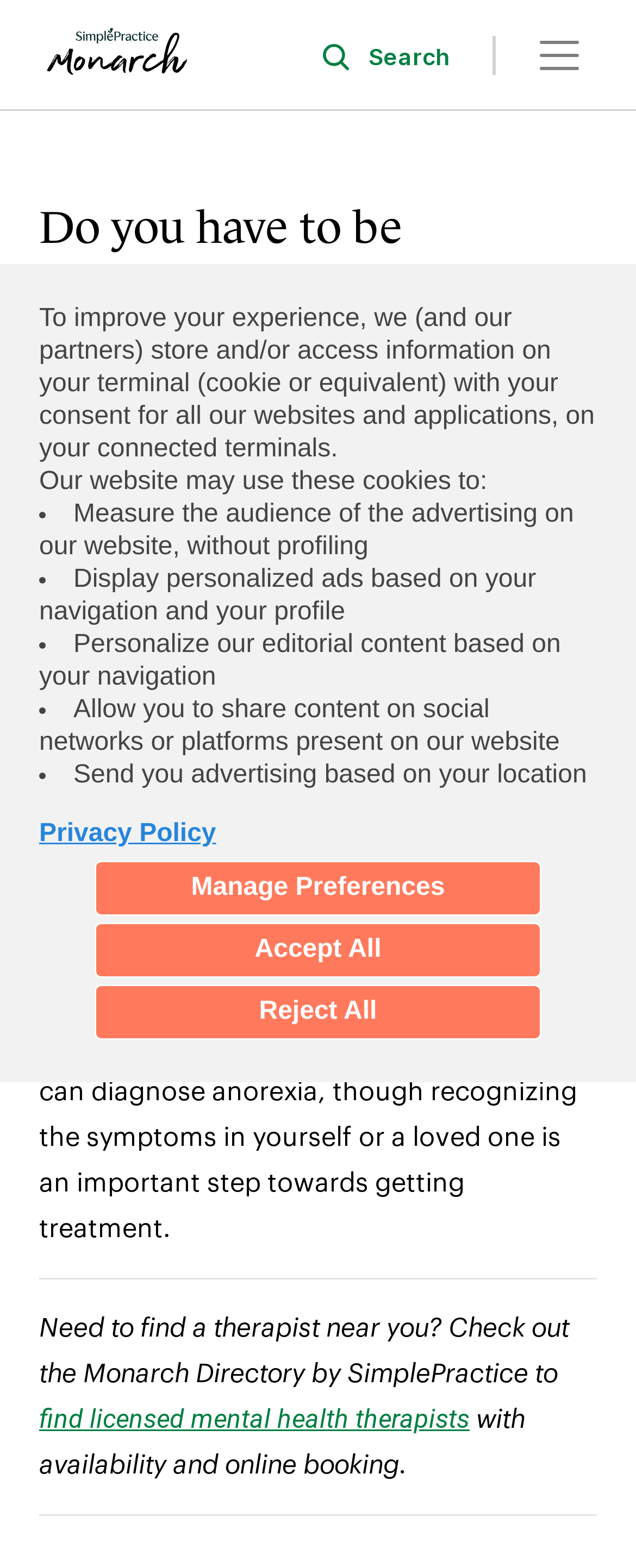Give a one-word or short phrase answer to this question: 
What is the purpose of the Monarch Directory?

Find licensed mental health therapists